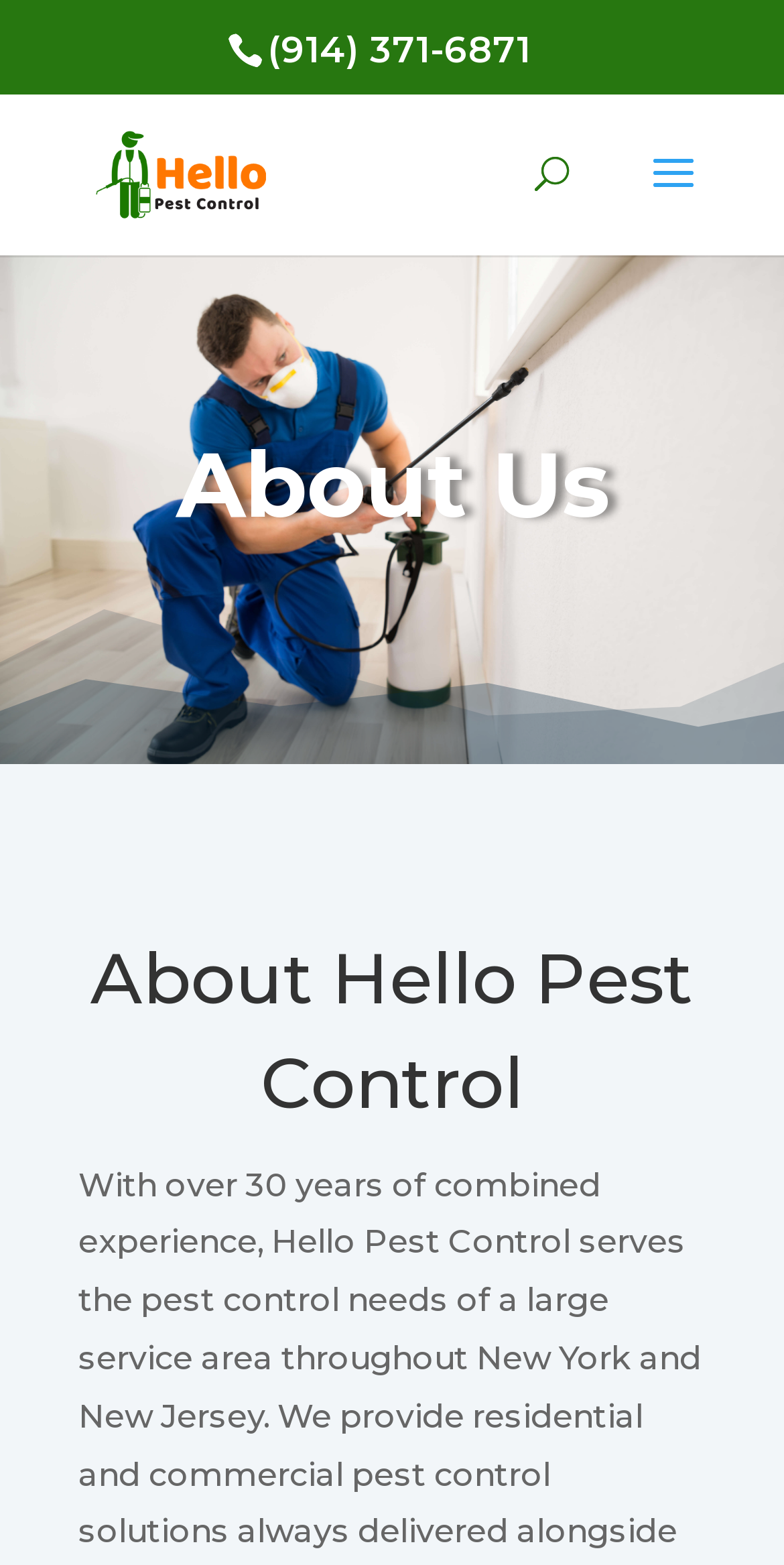Give a one-word or short phrase answer to this question: 
Is there a search function on the page?

Yes